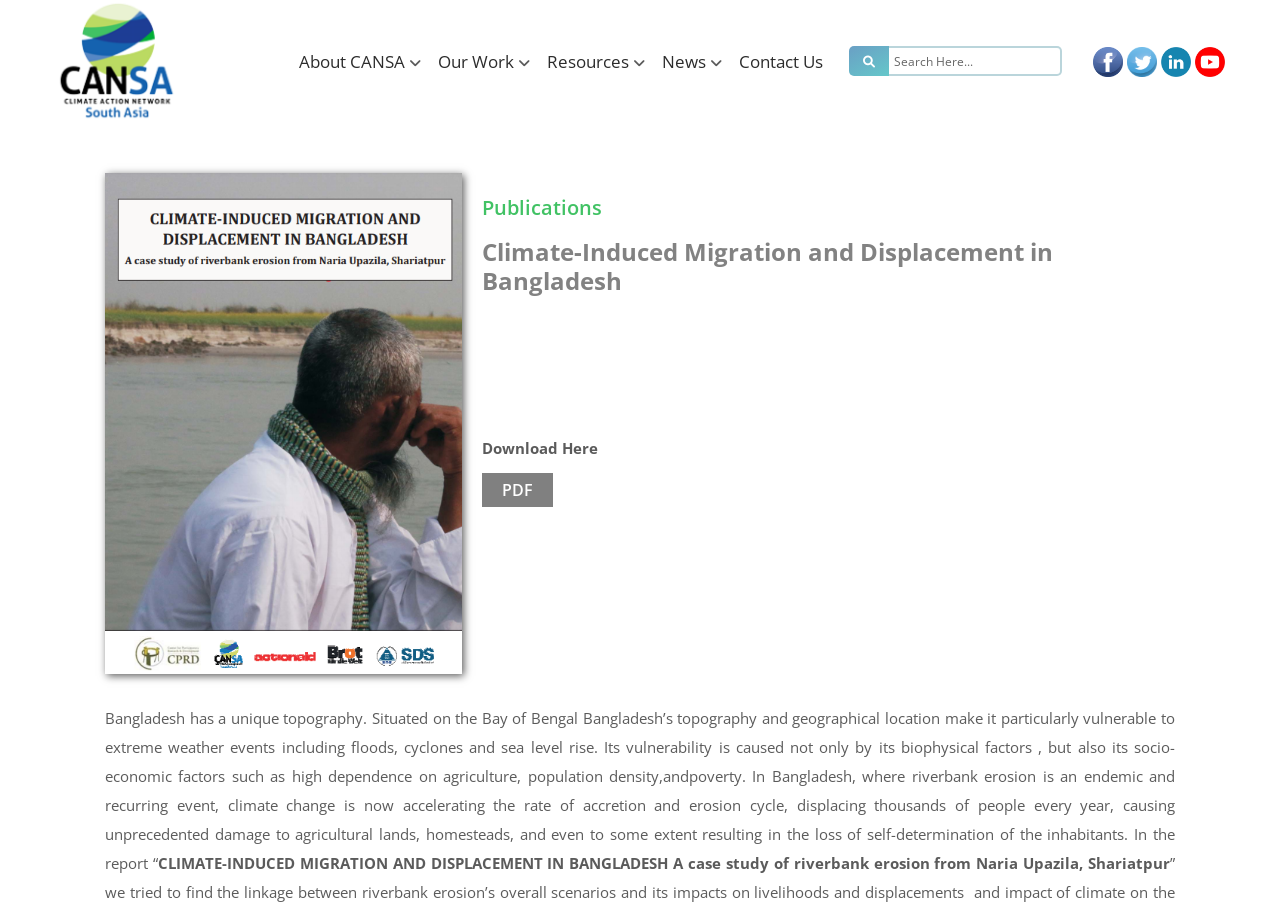Predict the bounding box of the UI element based on this description: "name="s" placeholder="Search Here..."".

[0.695, 0.051, 0.83, 0.084]